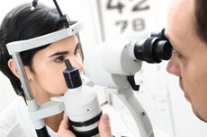What advanced technology is used by eye doctors?
Using the image, answer in one word or phrase.

helium ion beams